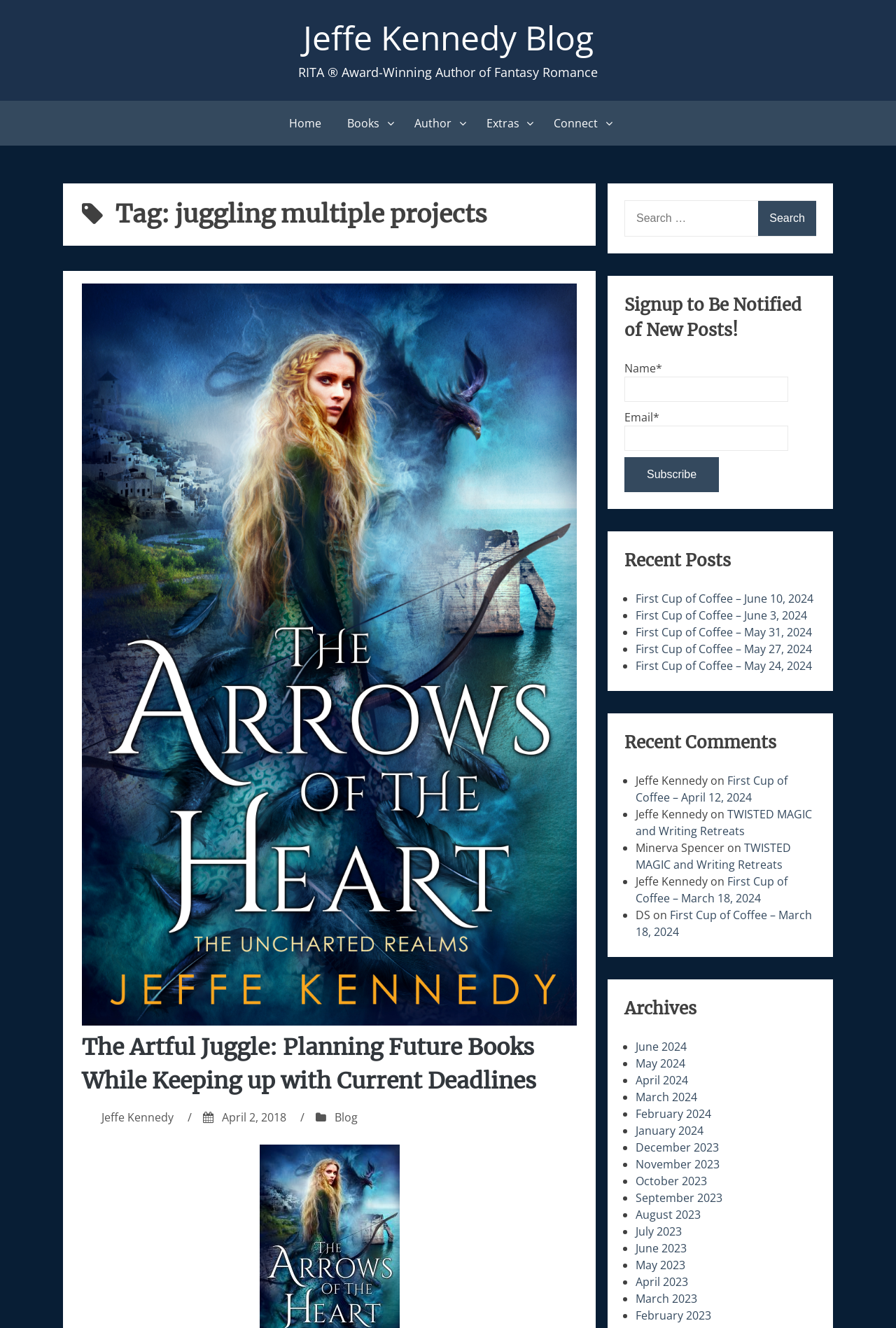Provide the bounding box coordinates of the section that needs to be clicked to accomplish the following instruction: "Go to the home page."

None